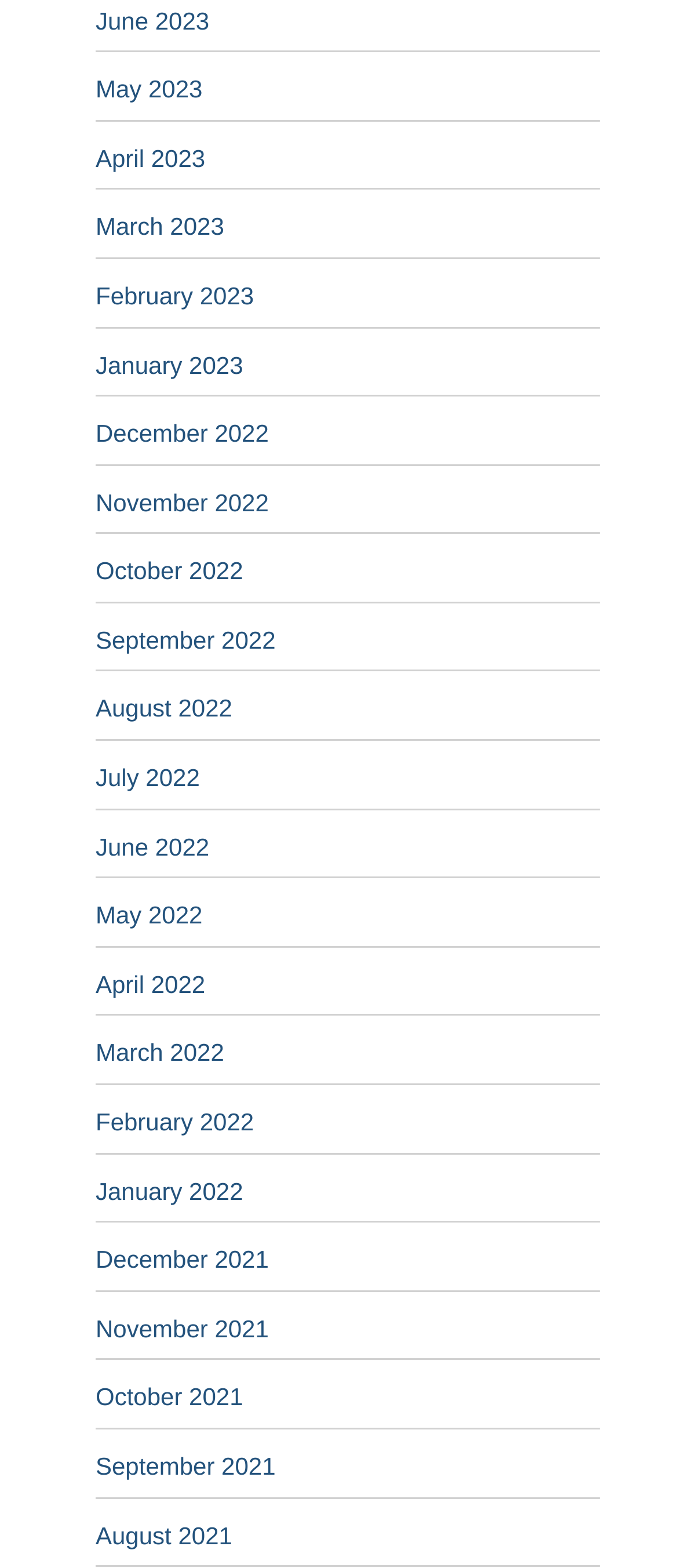Locate the bounding box coordinates of the element's region that should be clicked to carry out the following instruction: "View all forums". The coordinates need to be four float numbers between 0 and 1, i.e., [left, top, right, bottom].

None